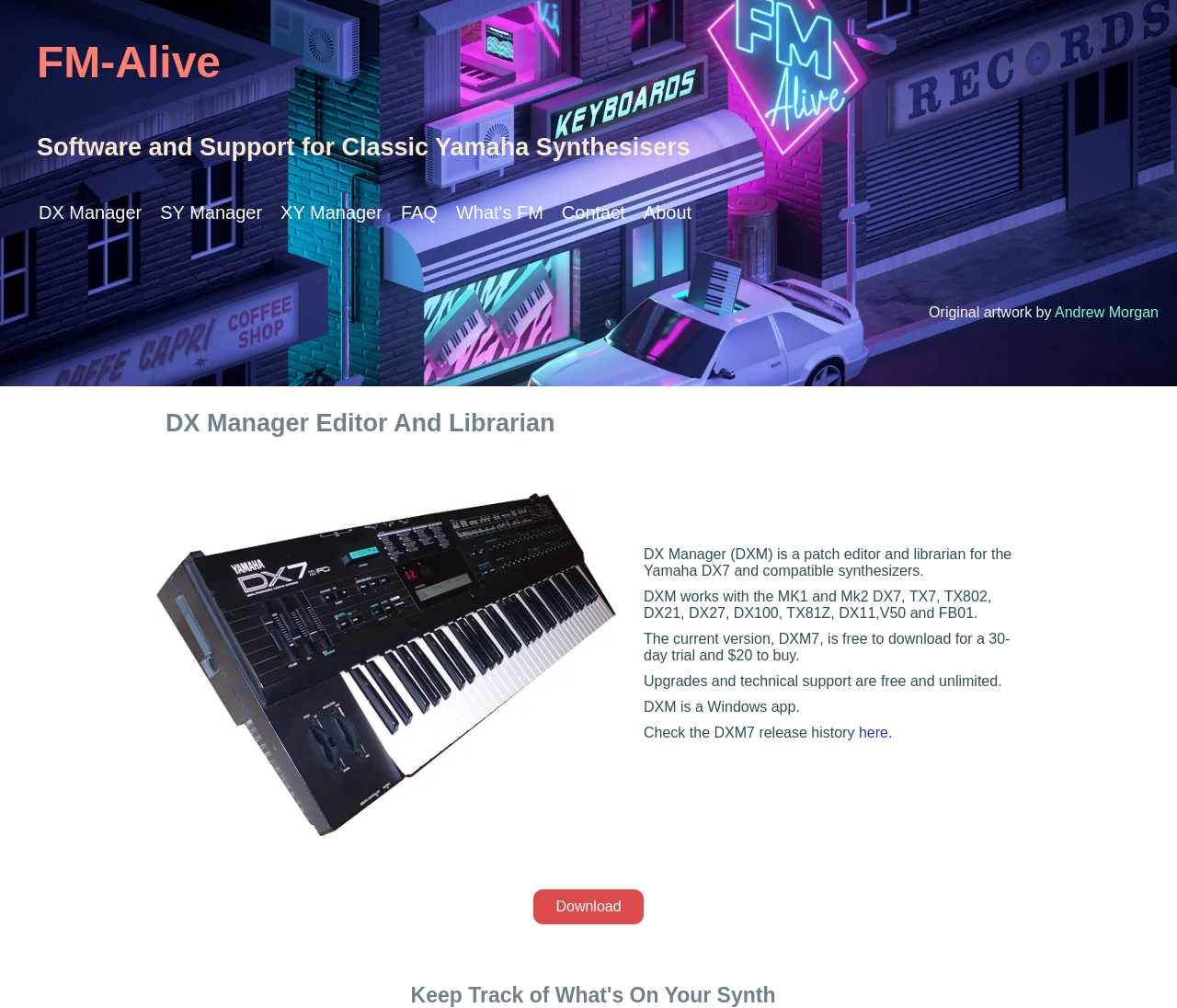Identify the bounding box coordinates of the element to click to follow this instruction: 'Click on FM-Alive Software and Support for Classic Yamaha Synthesisers'. Ensure the coordinates are four float values between 0 and 1, provided as [left, top, right, bottom].

[0.016, 0.036, 0.595, 0.161]